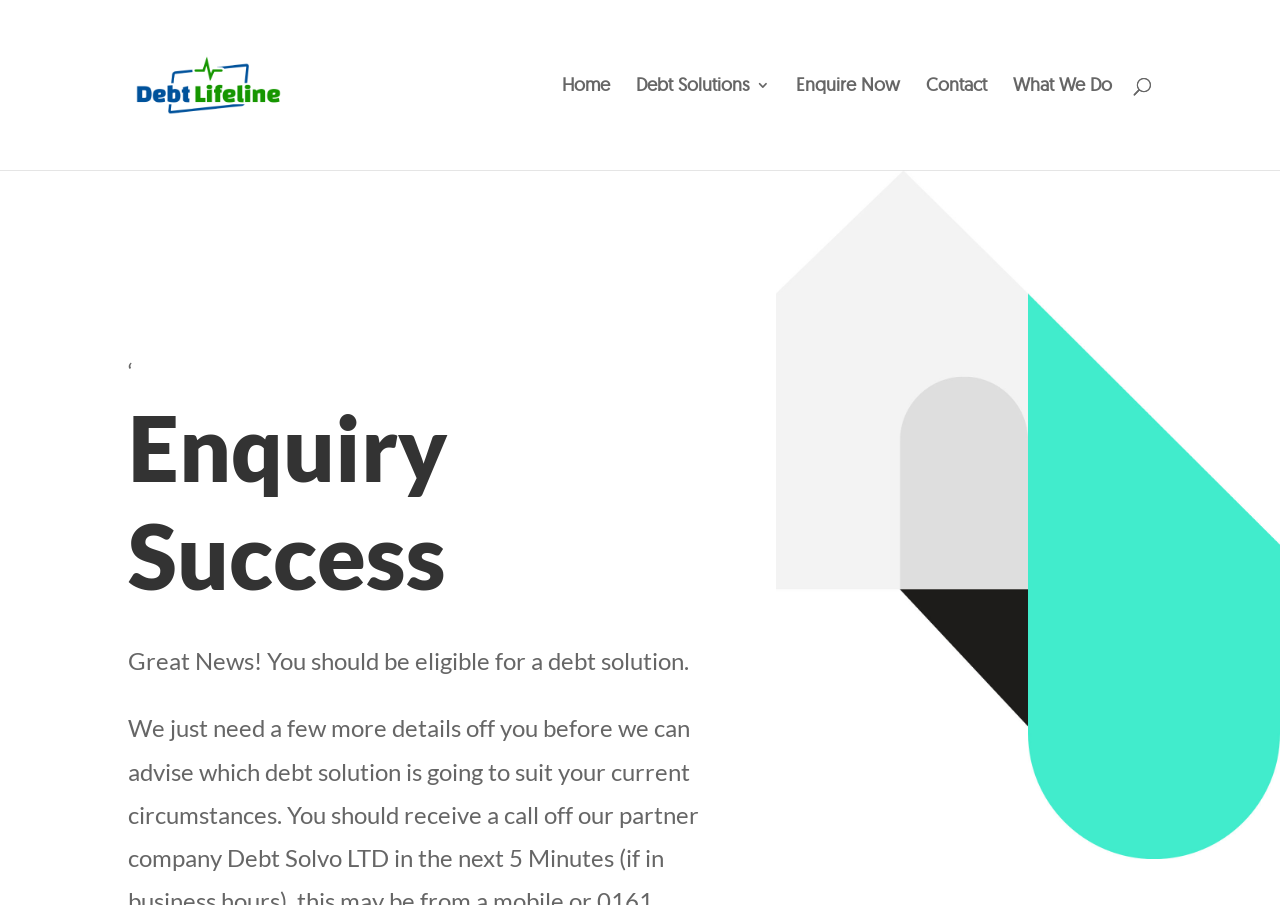Please provide a comprehensive answer to the question below using the information from the image: What can be done next on the webpage?

The link 'Enquire Now' is prominent on the webpage, suggesting that it is a call-to-action for the user to take the next step in the process.